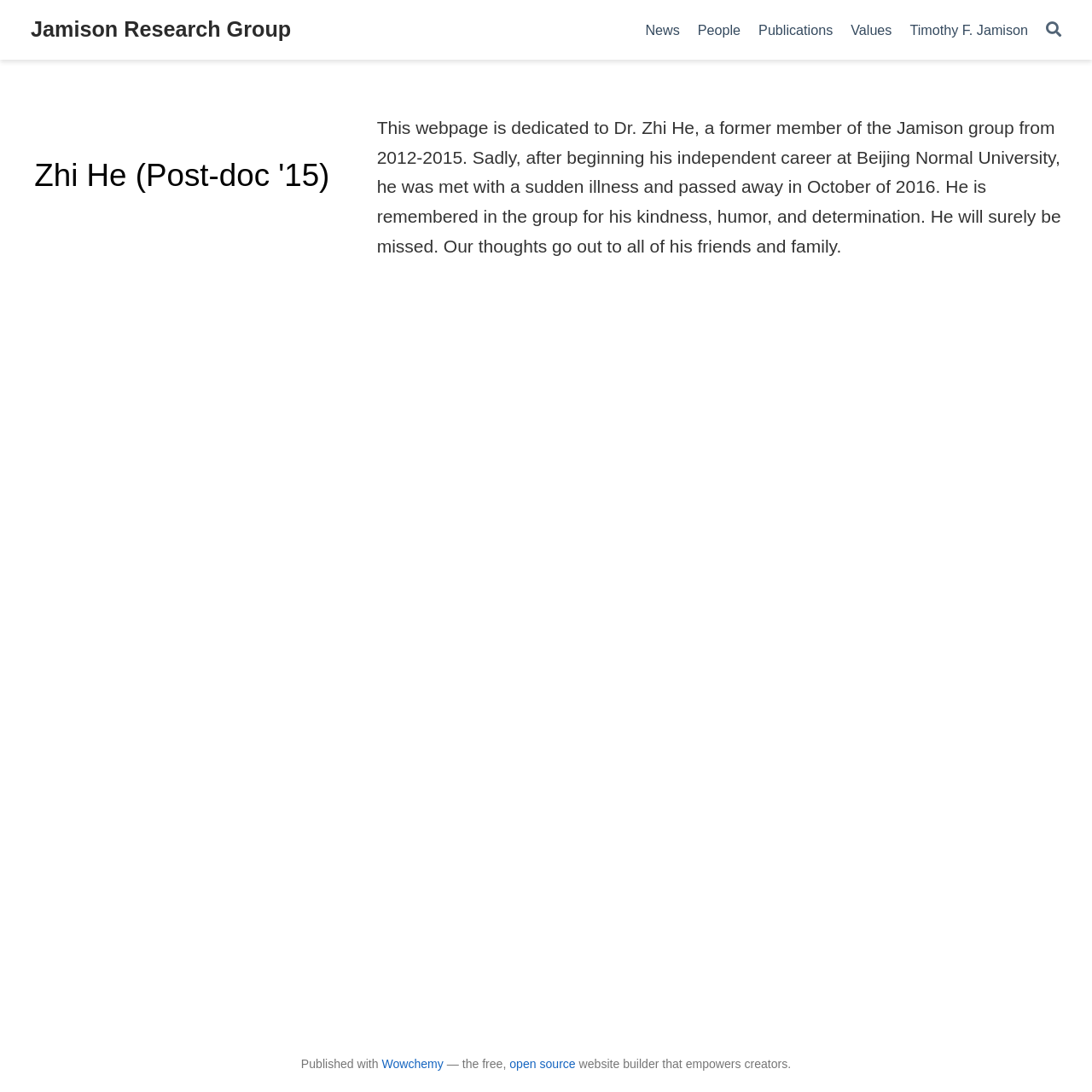Locate the bounding box coordinates of the clickable region to complete the following instruction: "view the list of people."

[0.631, 0.011, 0.686, 0.043]